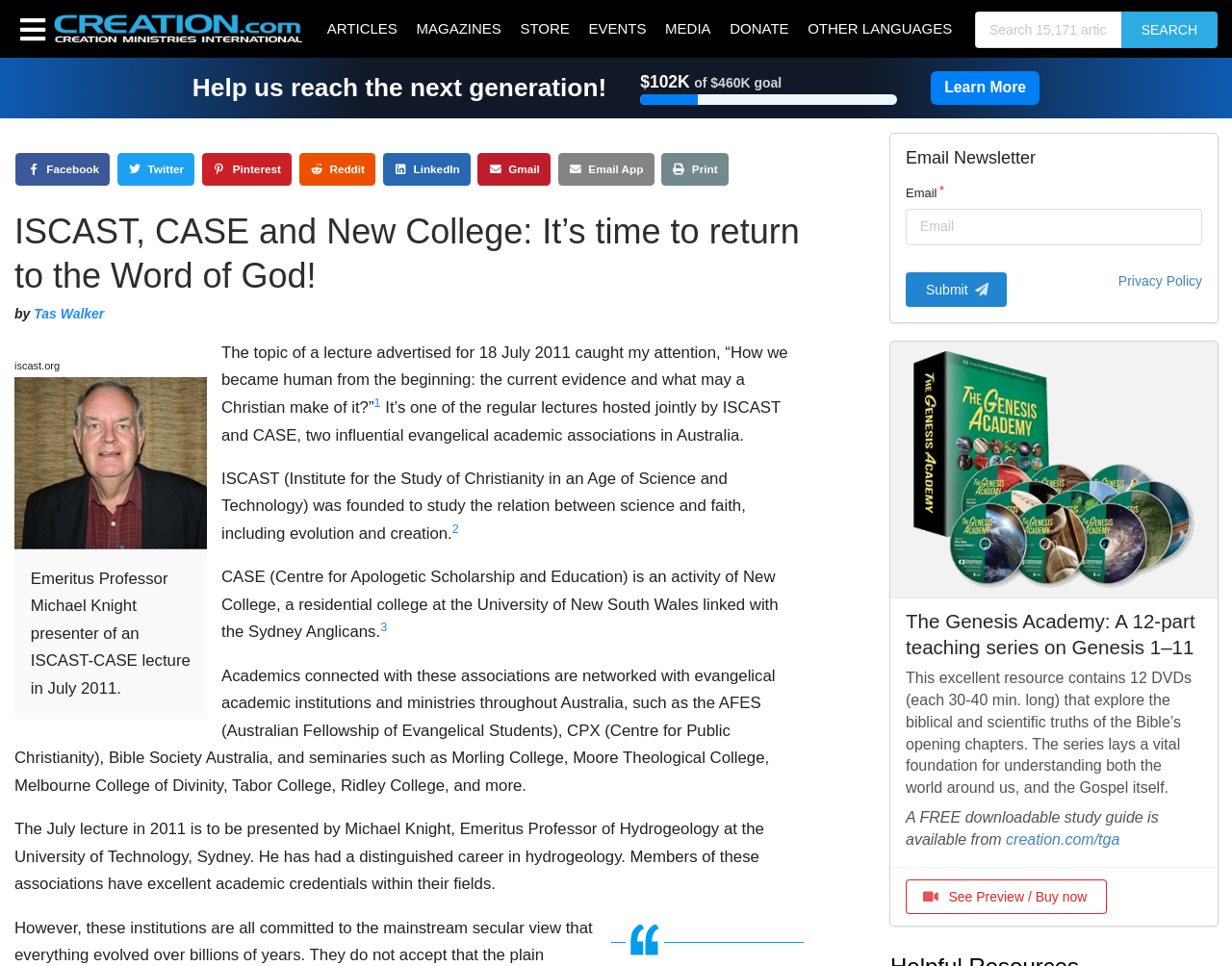Please use the details from the image to answer the following question comprehensively:
What is the name of the presenter of the ISCAST-CASE lecture in July 2011?

I found this information by reading the text on the webpage, specifically the sentence 'The July lecture in 2011 is to be presented by Michael Knight, Emeritus Professor of Hydrogeology at the University of Technology, Sydney.' which provides the answer.